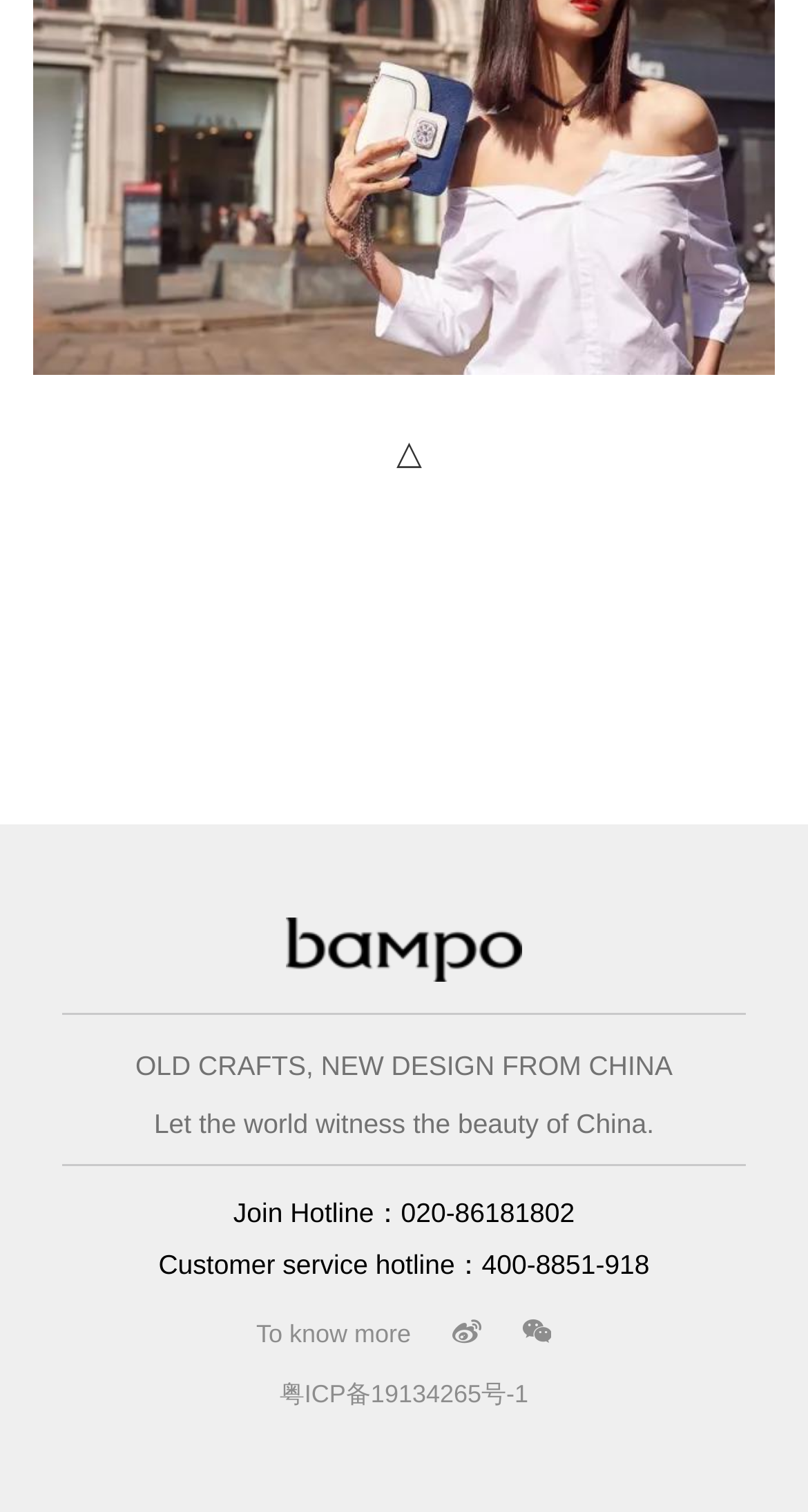What is the symbol △ used for?
Provide a comprehensive and detailed answer to the question.

The symbol △ is often used to represent a menu or dropdown, and its presence at the top of the webpage suggests that it might be used to navigate or access other sections of the website.